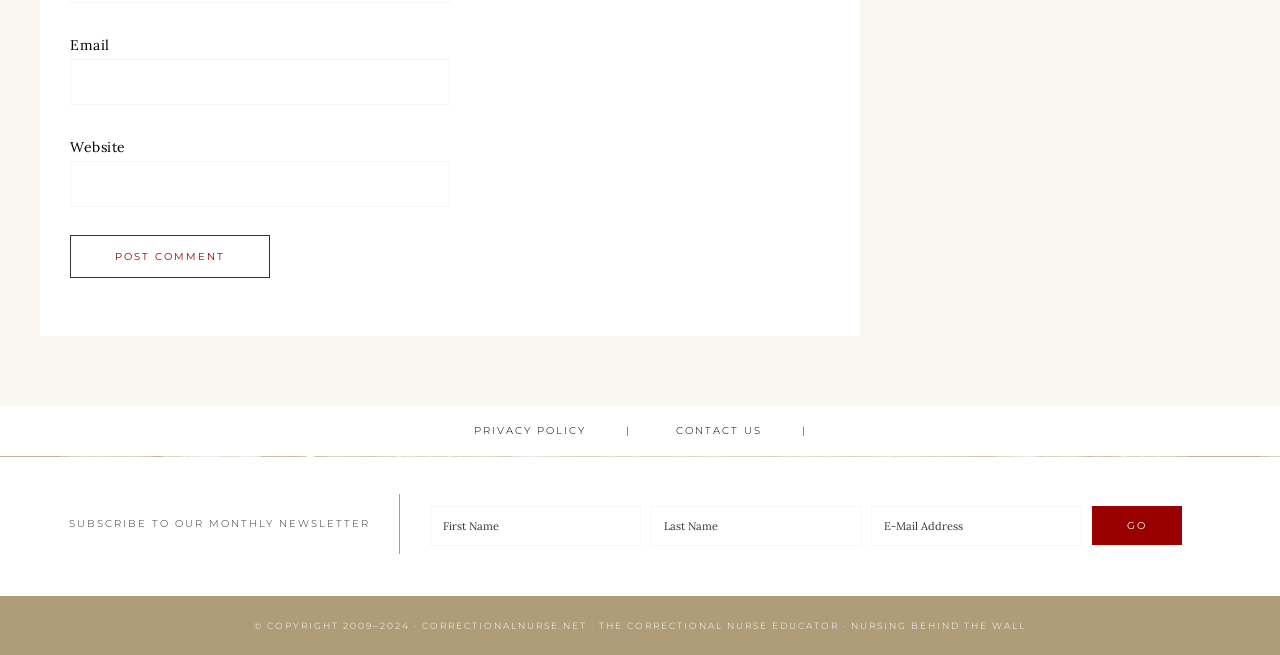Give a concise answer using only one word or phrase for this question:
What is the copyright year range of the website?

2009-2024